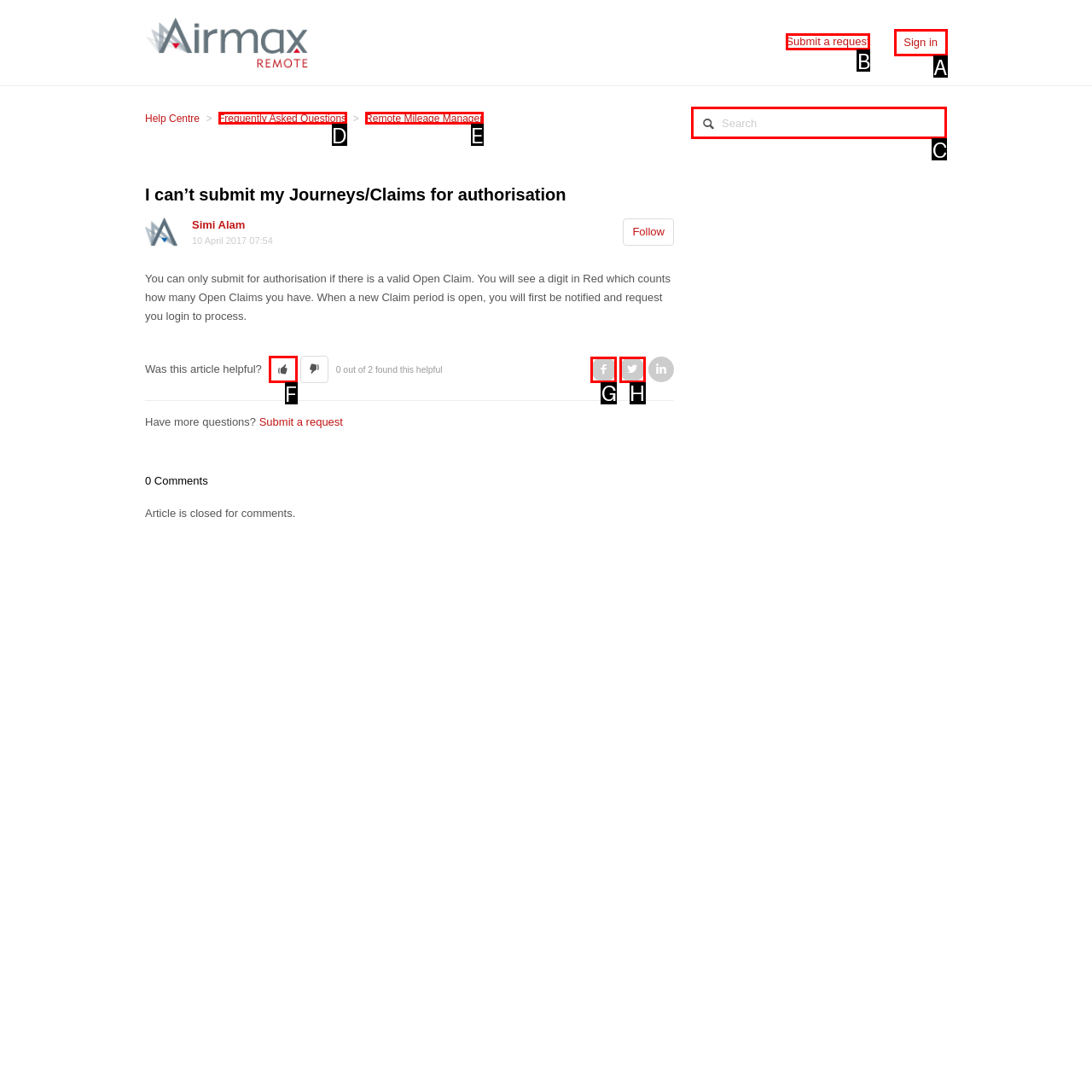Select the correct HTML element to complete the following task: Click on 'About Us'
Provide the letter of the choice directly from the given options.

None